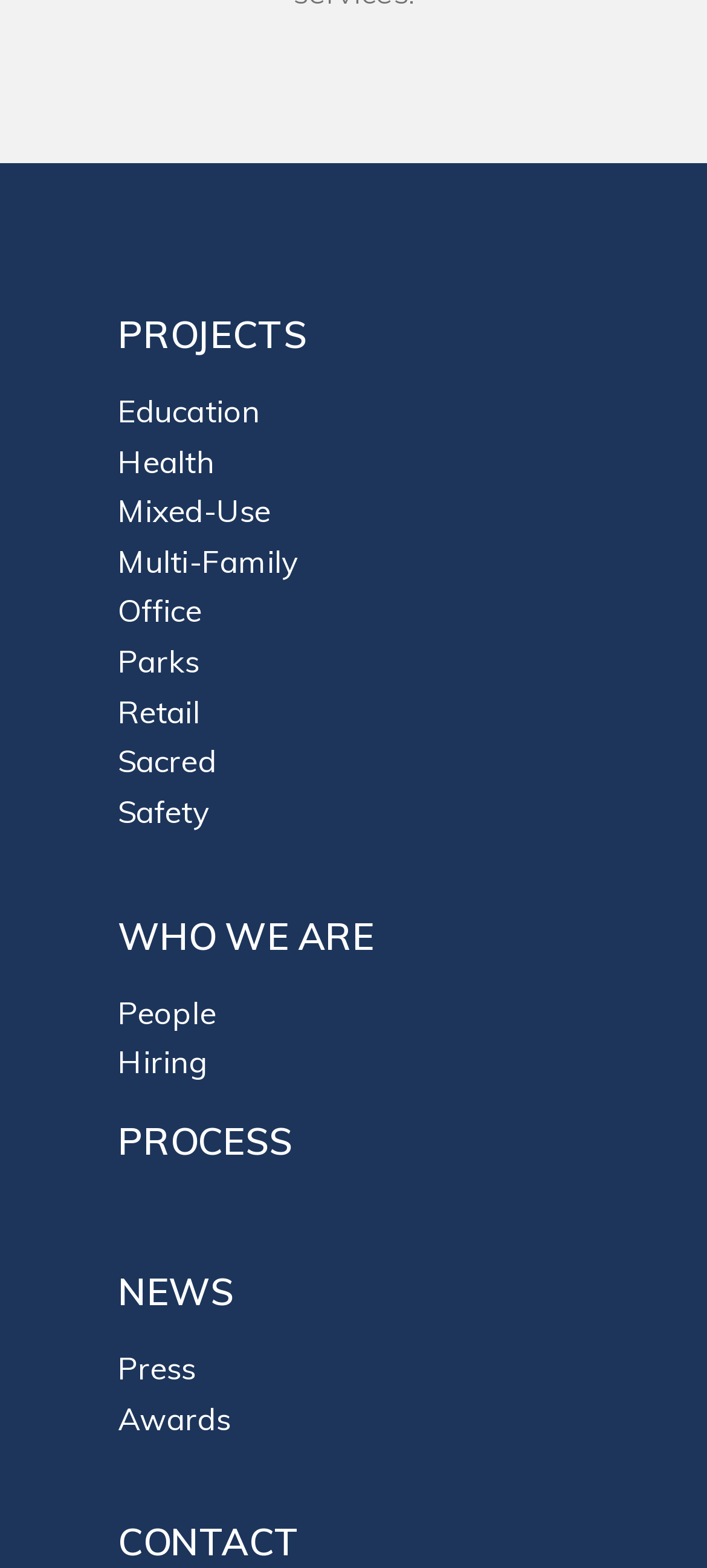Determine the bounding box for the described UI element: "Who We Are".

[0.167, 0.581, 0.529, 0.611]